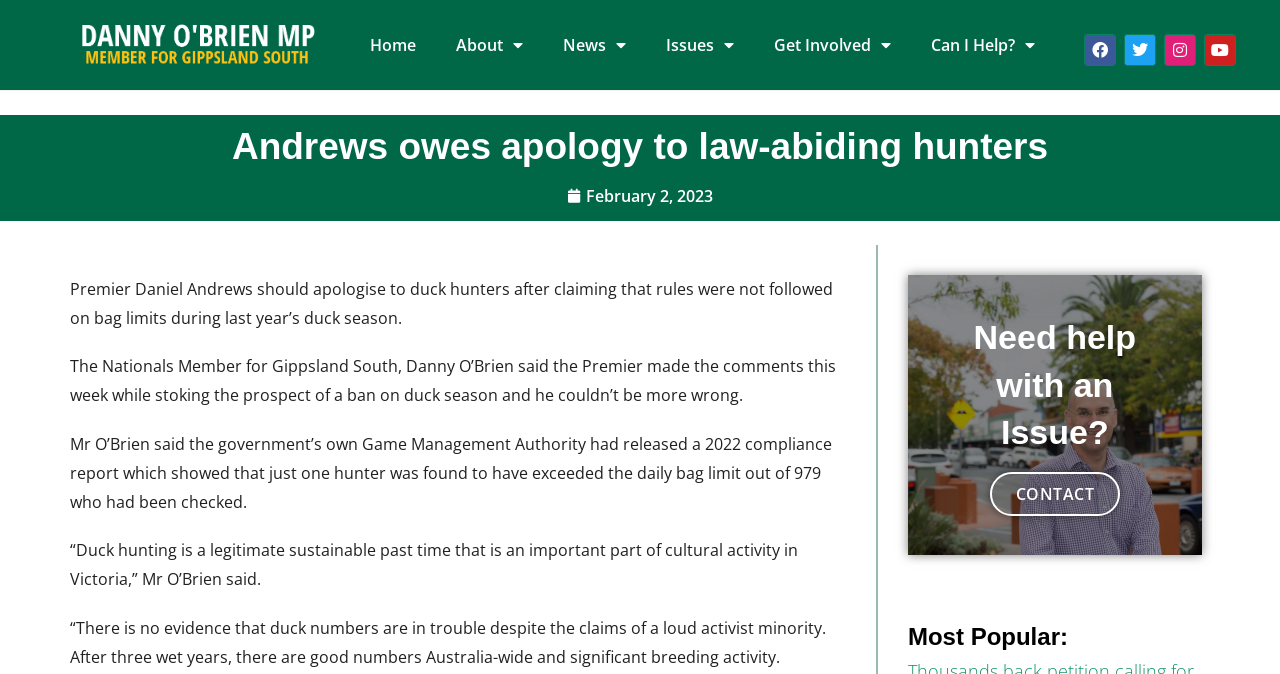What is the name of the MP mentioned in the article?
Give a single word or phrase as your answer by examining the image.

Danny O'Brien